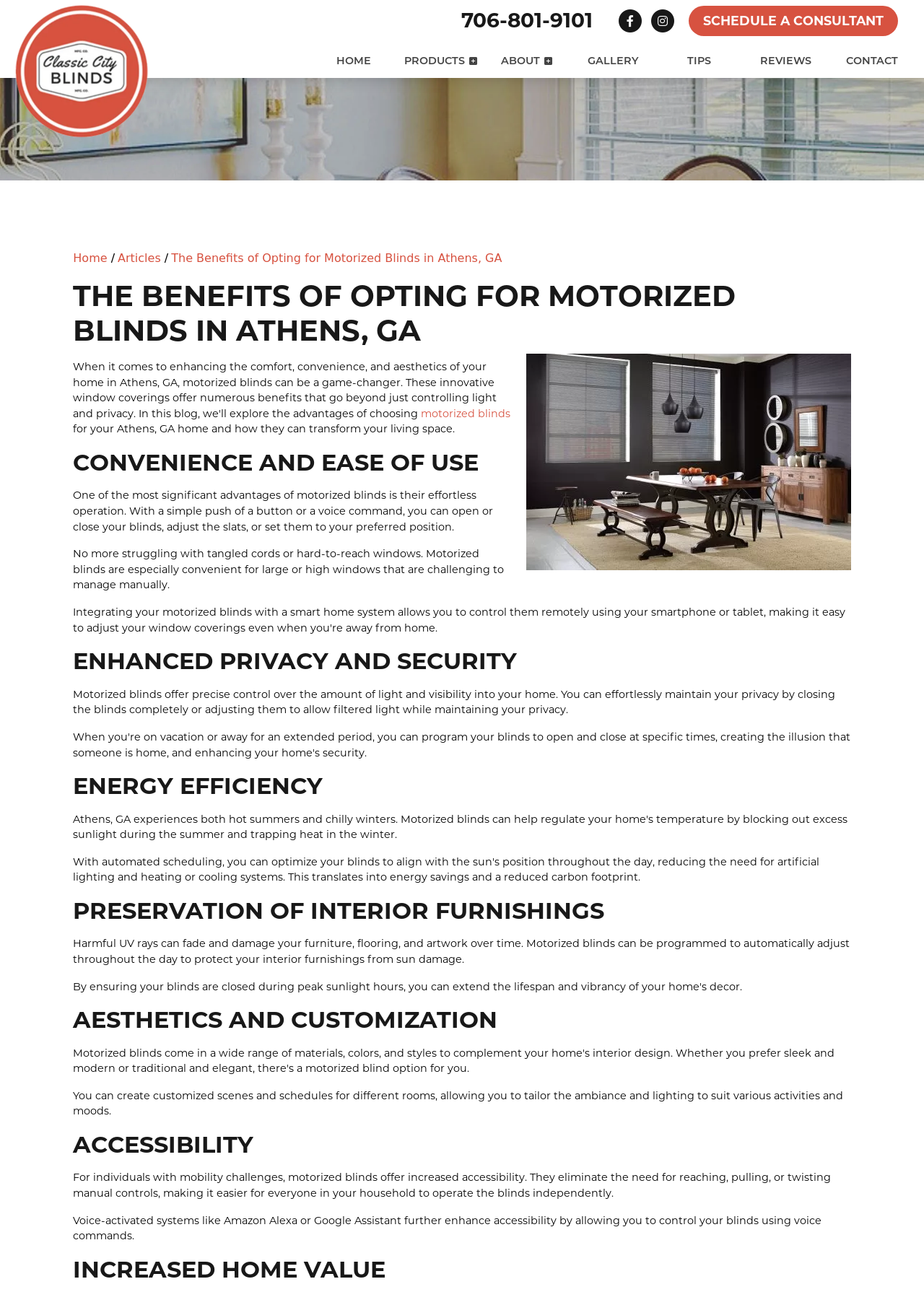Determine the bounding box coordinates of the clickable element to achieve the following action: 'Schedule a consultant'. Provide the coordinates as four float values between 0 and 1, formatted as [left, top, right, bottom].

[0.745, 0.004, 0.972, 0.028]